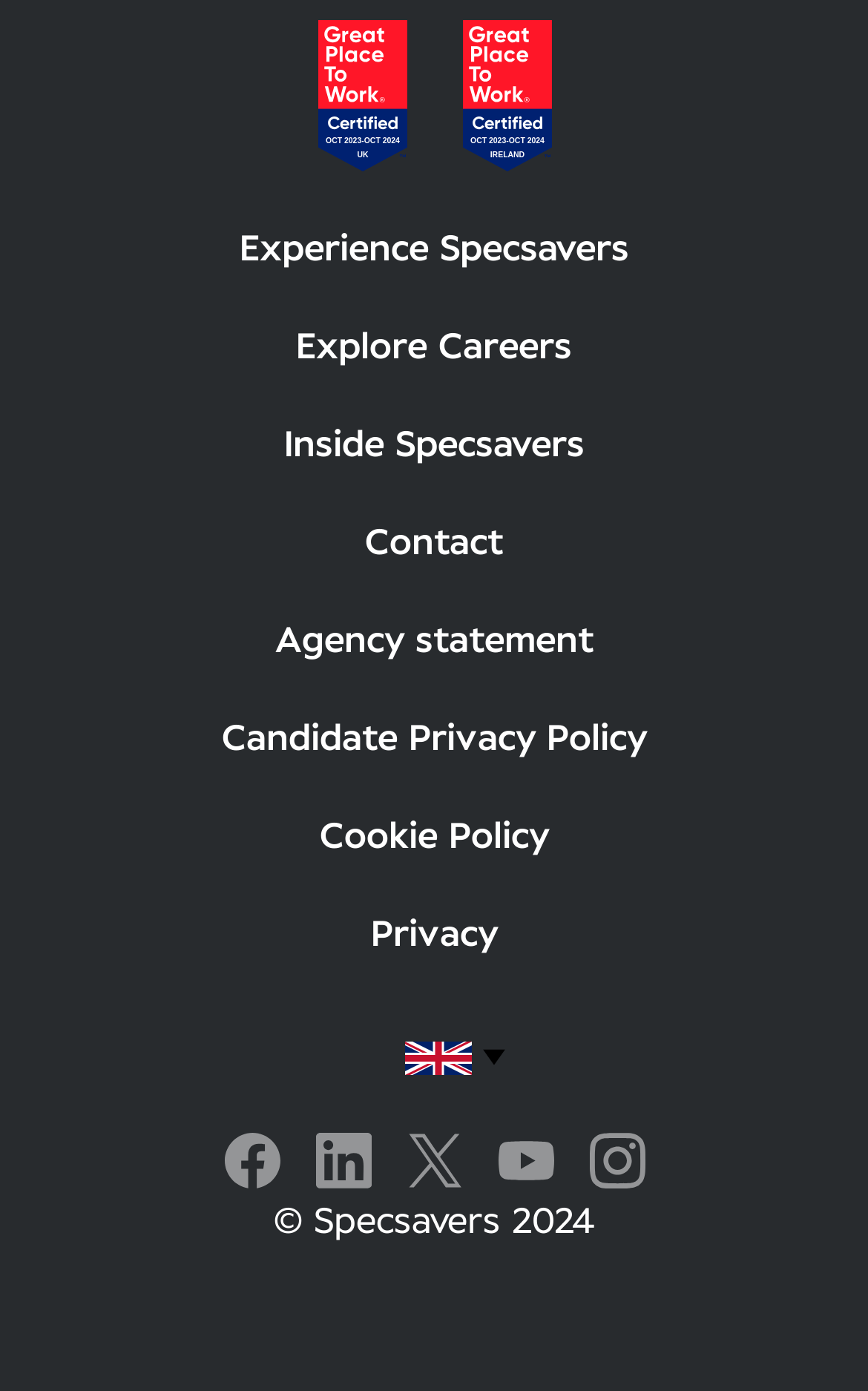Locate the bounding box coordinates of the area that needs to be clicked to fulfill the following instruction: "View Contact page". The coordinates should be in the format of four float numbers between 0 and 1, namely [left, top, right, bottom].

[0.421, 0.371, 0.579, 0.397]